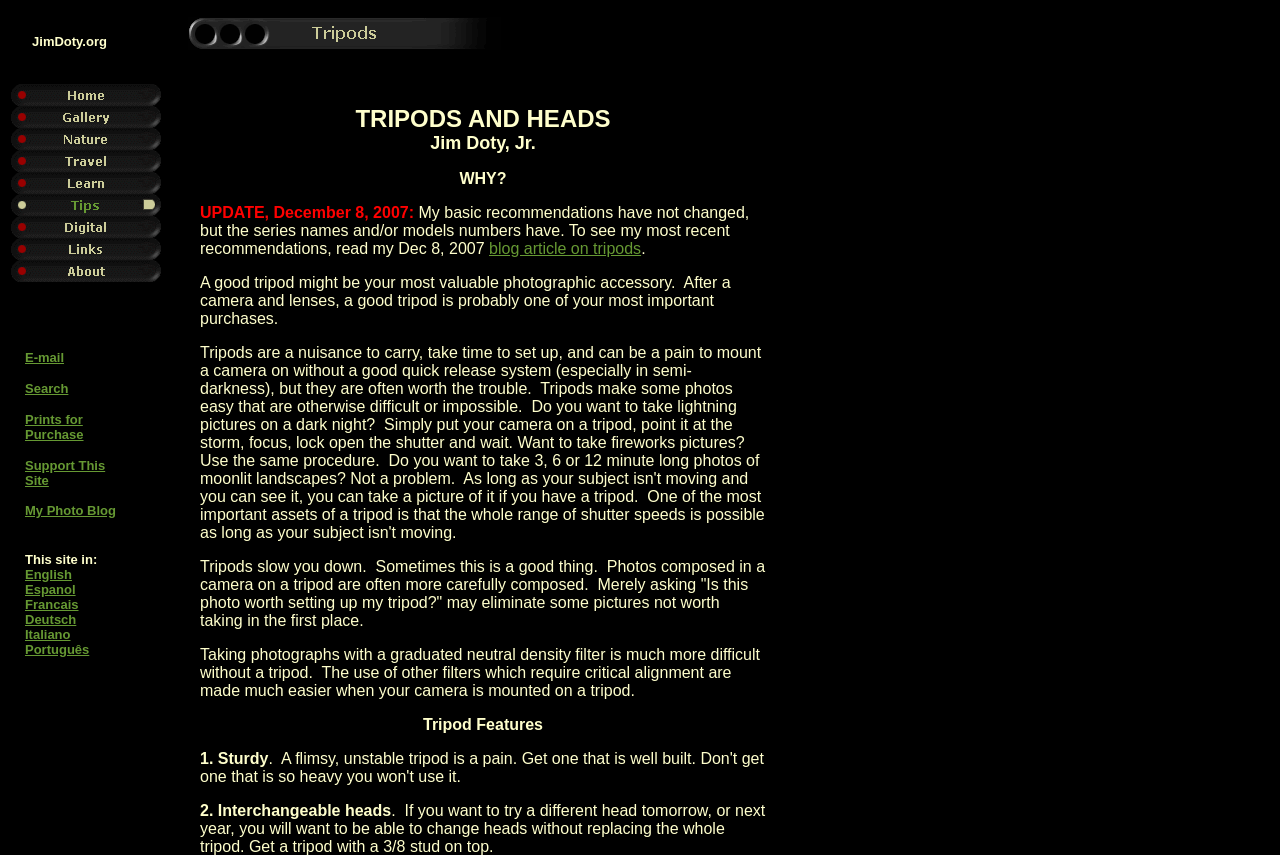Determine the bounding box coordinates for the area you should click to complete the following instruction: "Contact via E-mail".

[0.02, 0.407, 0.05, 0.427]